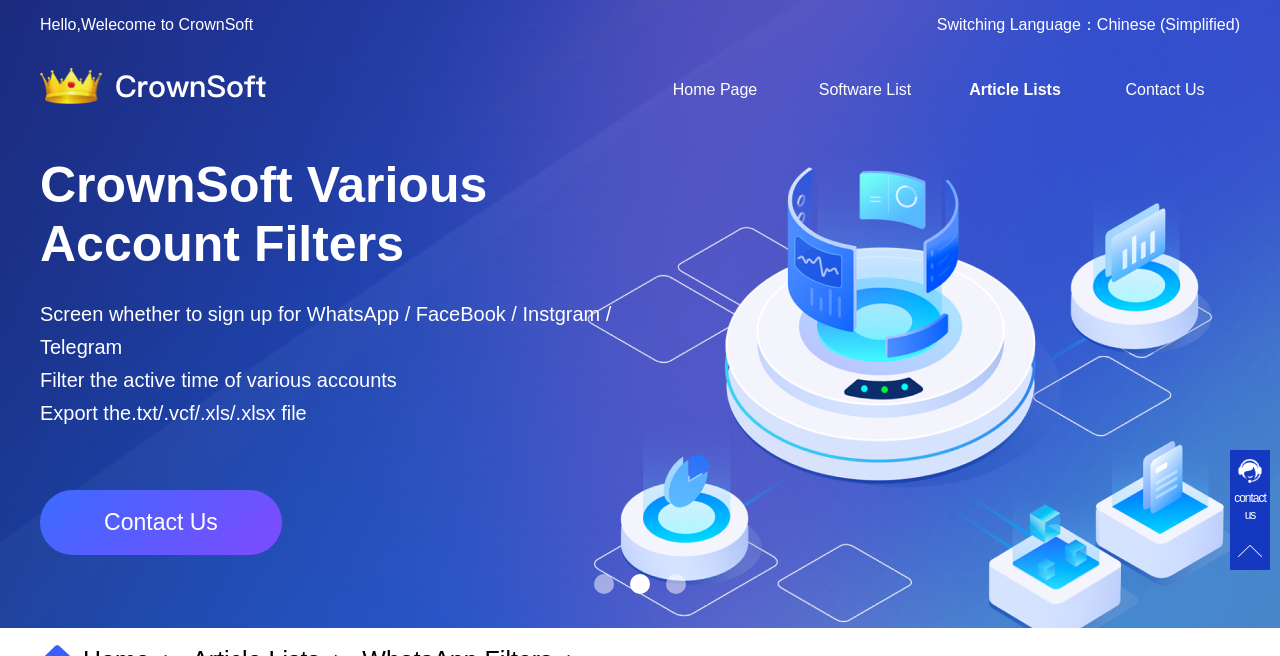Please look at the image and answer the question with a detailed explanation: What is the name of the company?

The name of the company can be found in the top-left corner of the webpage, where it says 'Hello, Welcome to CrownSoft' and also has a link with the text 'CrownSoft'.